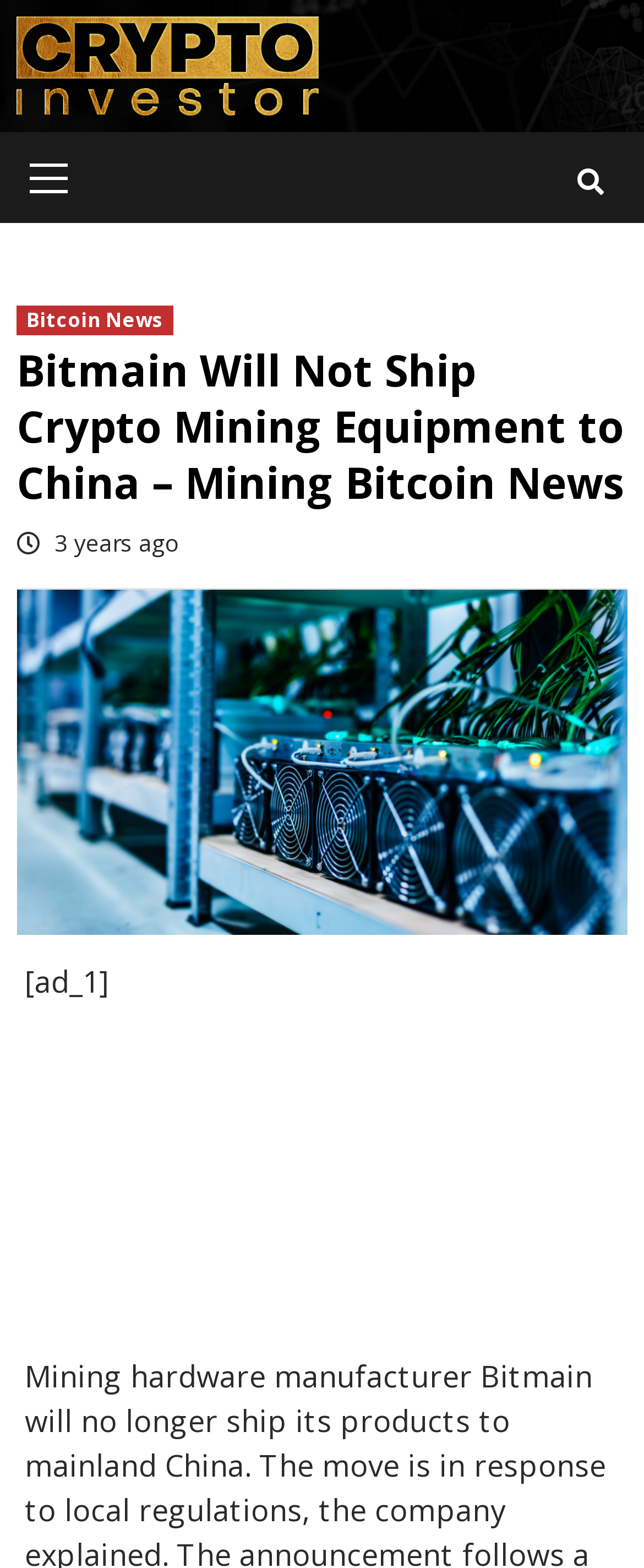Determine the bounding box coordinates for the UI element described. Format the coordinates as (top-left x, top-left y, bottom-right x, bottom-right y) and ensure all values are between 0 and 1. Element description: Bitcoin News

[0.026, 0.195, 0.269, 0.214]